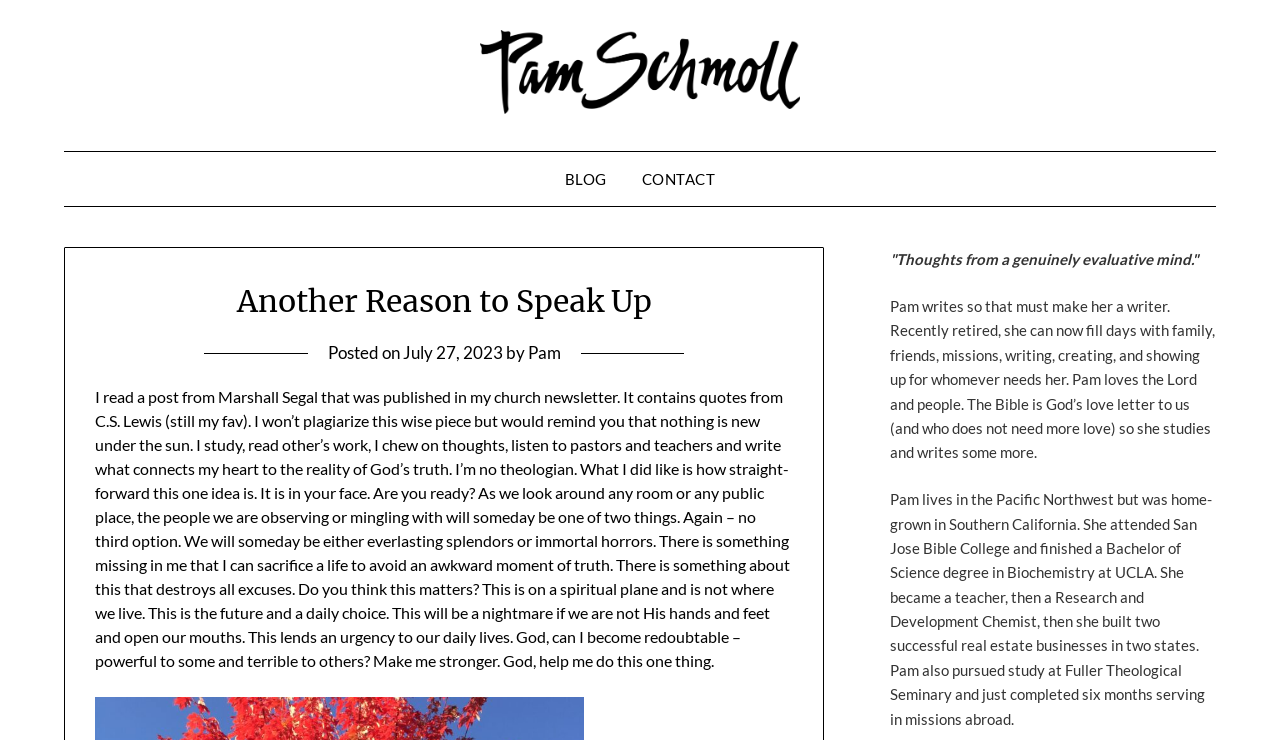Based on the element description, predict the bounding box coordinates (top-left x, top-left y, bottom-right x, bottom-right y) for the UI element in the screenshot: alt="Pam Schmoll"

[0.375, 0.041, 0.625, 0.154]